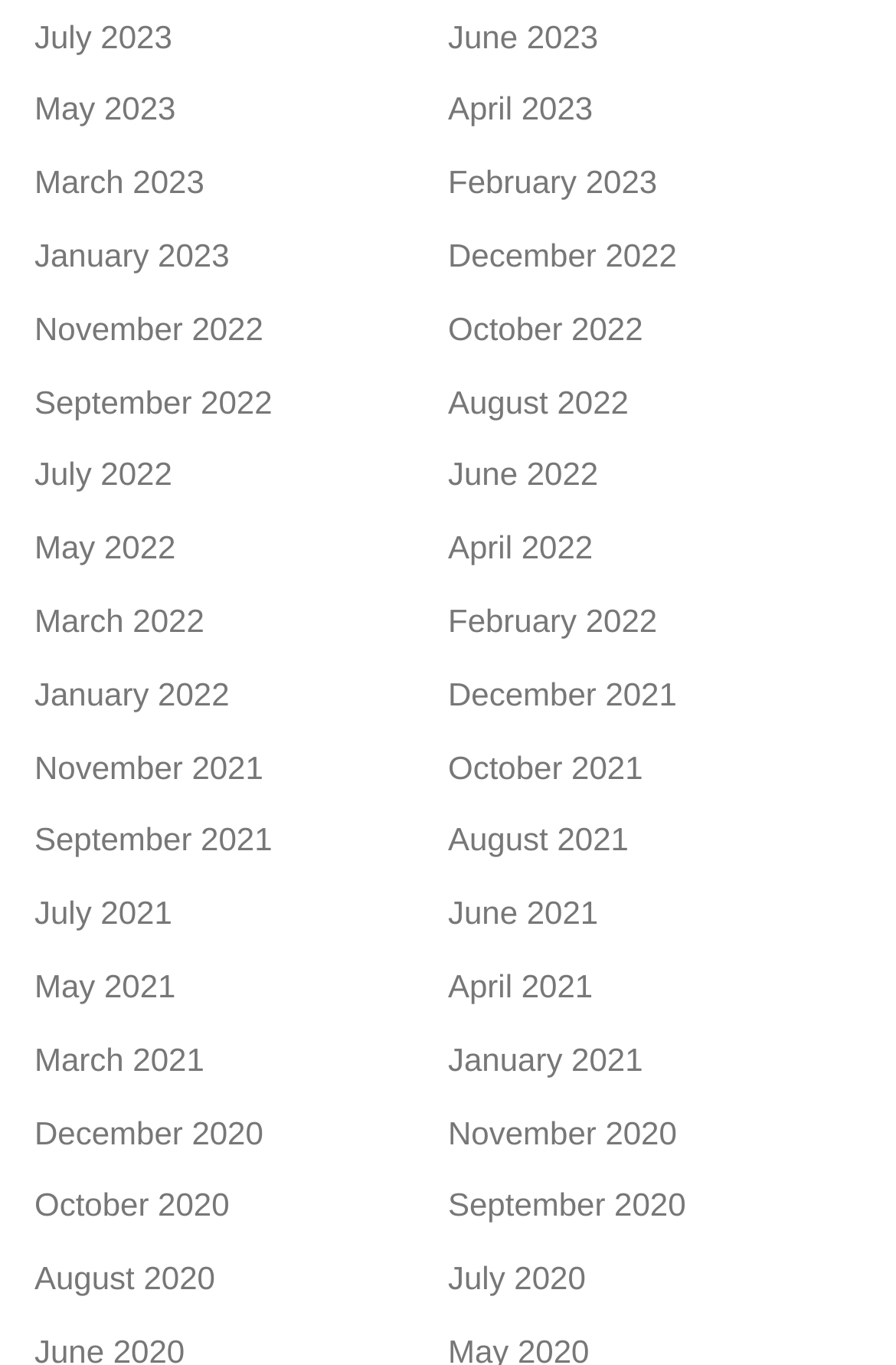From the element description: "August 2020", extract the bounding box coordinates of the UI element. The coordinates should be expressed as four float numbers between 0 and 1, in the order [left, top, right, bottom].

[0.038, 0.923, 0.24, 0.95]